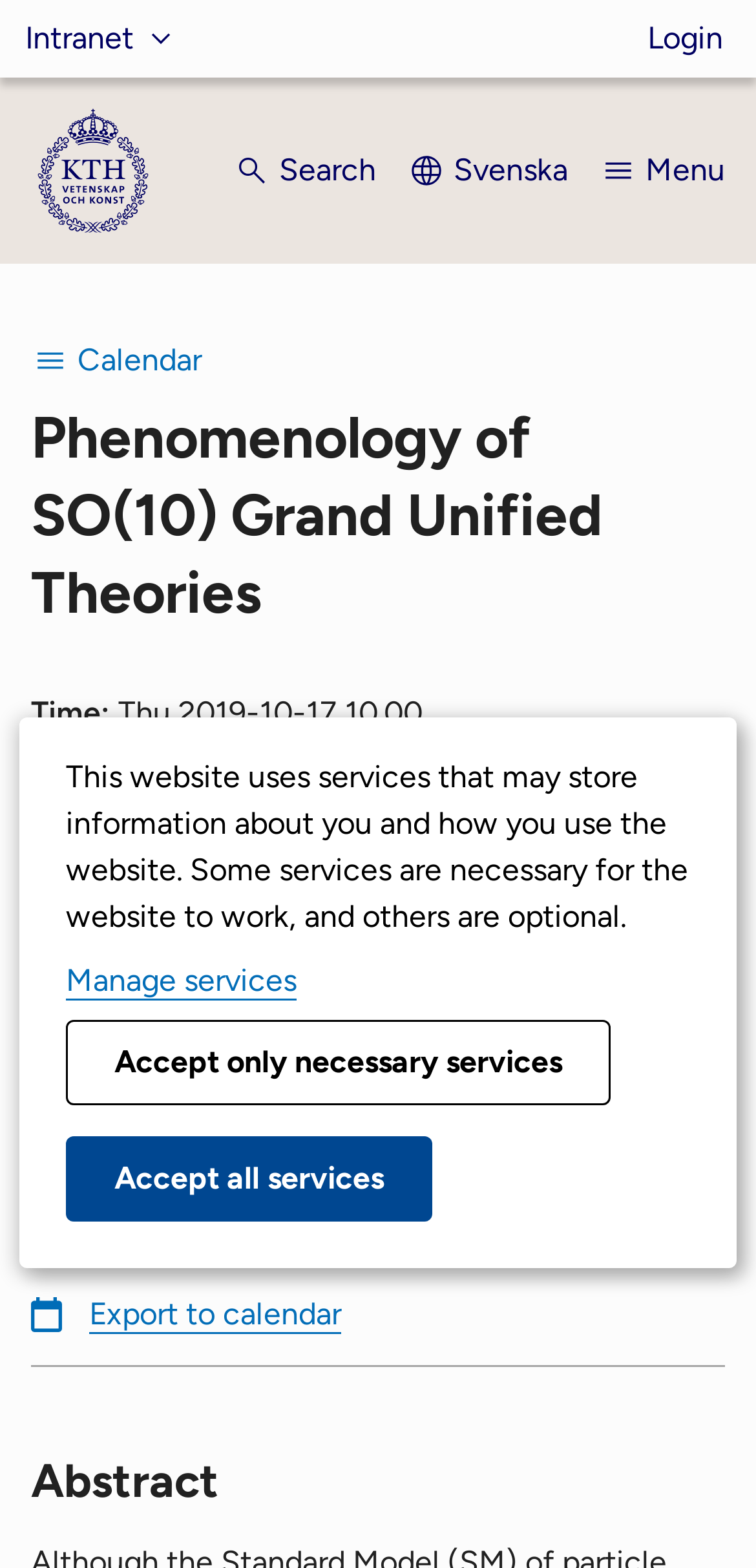Where is the event taking place?
Provide a thorough and detailed answer to the question.

I found the location of the event by looking at the 'Location' section on the webpage, which mentions 'FB42, Roslagstullsbacken 21, AlbaNova universitetscentrum, Stockholm'.